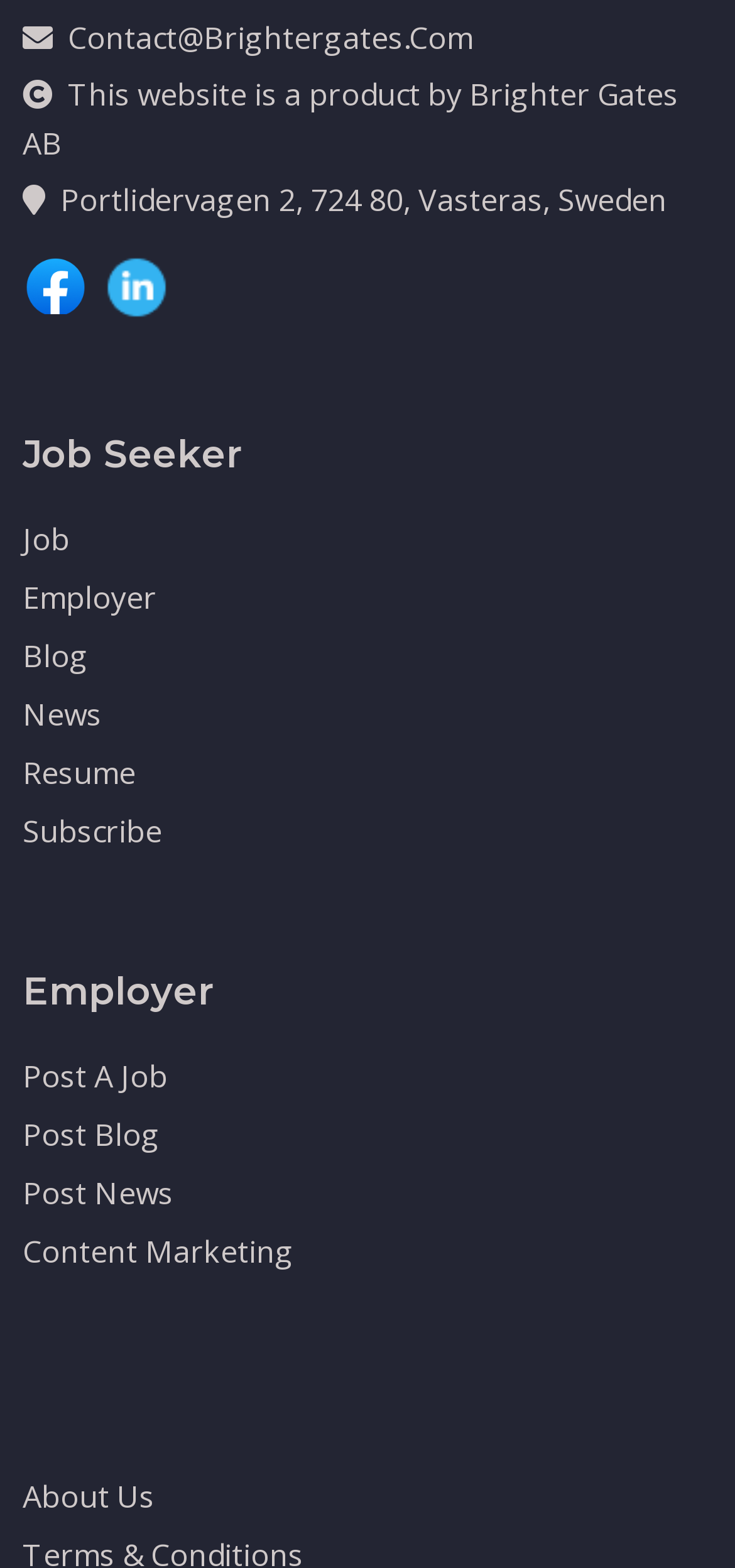Find the bounding box coordinates for the element described here: "Post a job".

[0.031, 0.673, 0.228, 0.7]